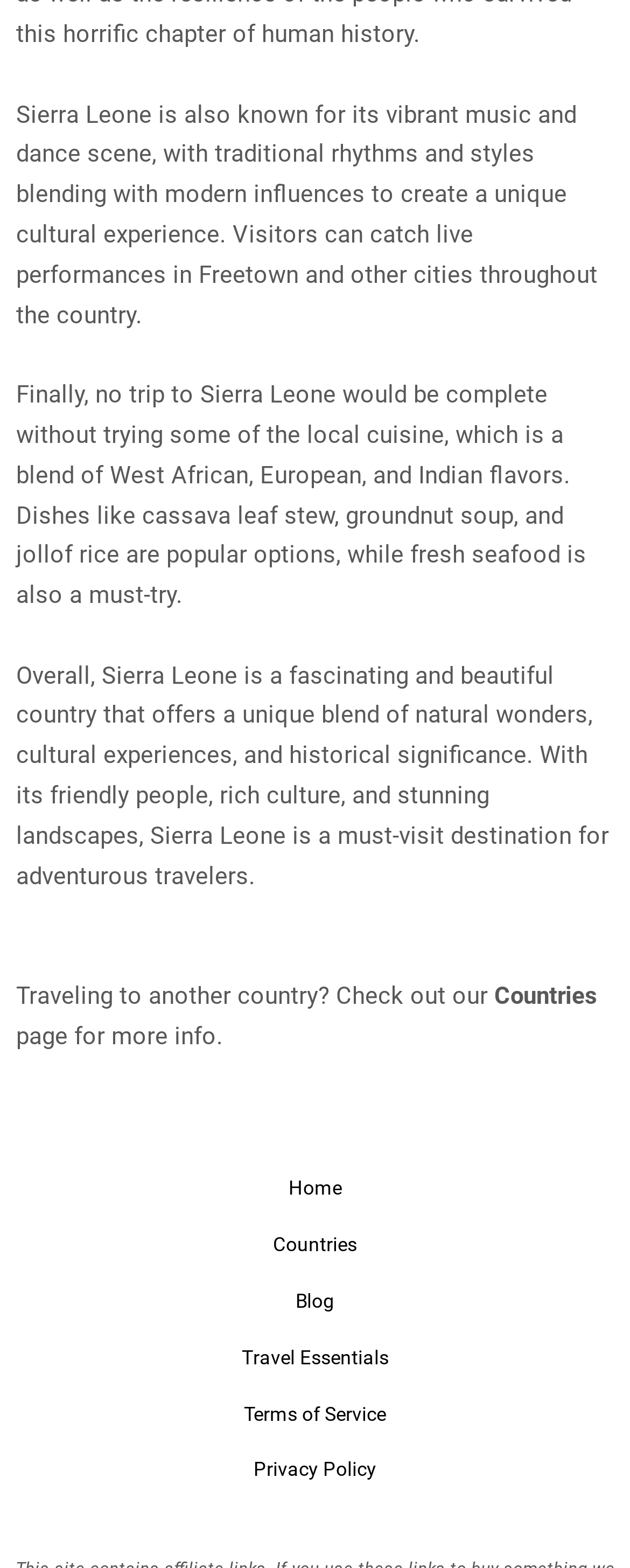What is the purpose of the 'Countries' page?
Look at the image and respond with a one-word or short phrase answer.

more info